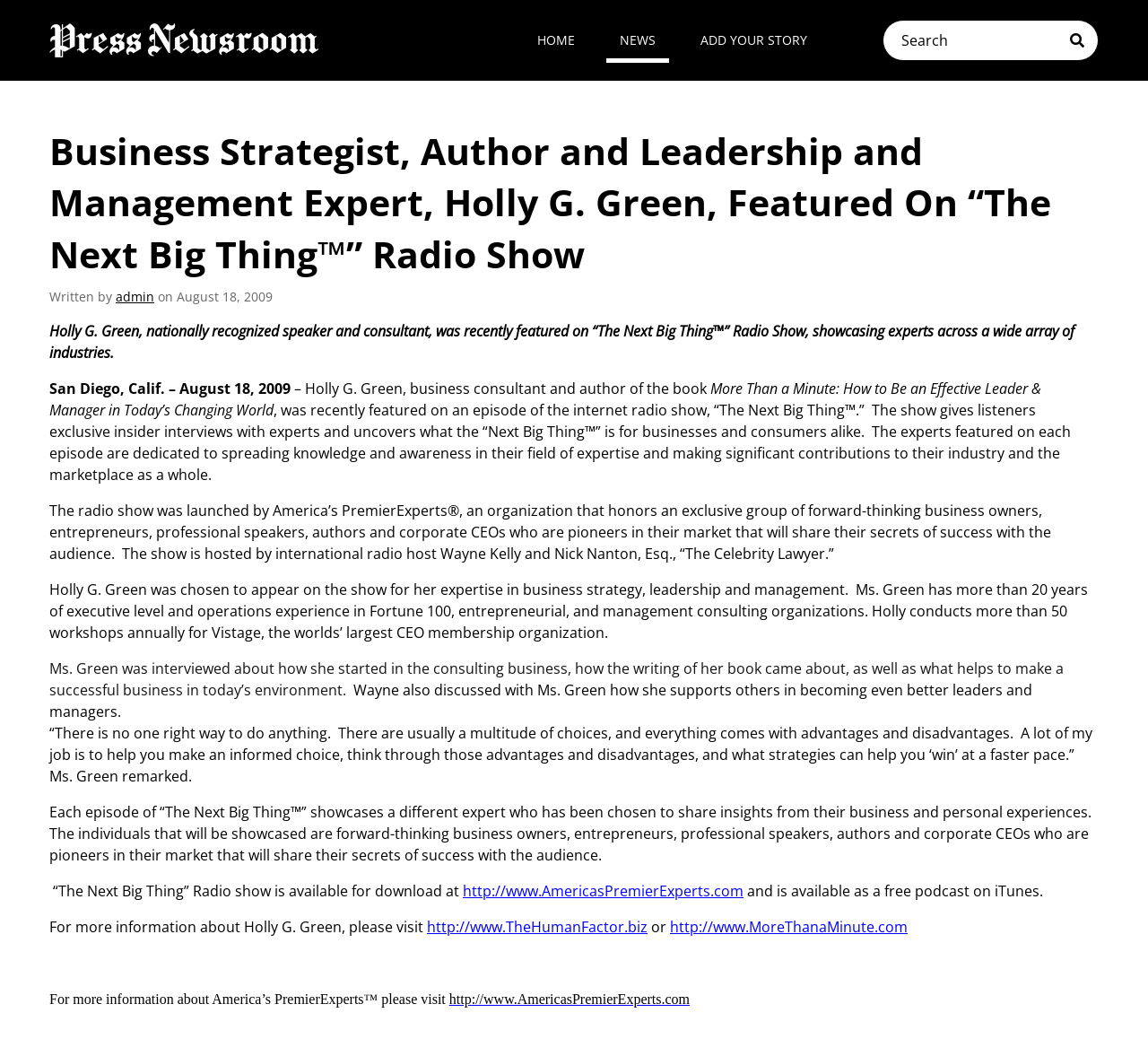Respond to the question below with a single word or phrase: What is the name of the radio show Holly G. Green was featured on?

The Next Big Thing